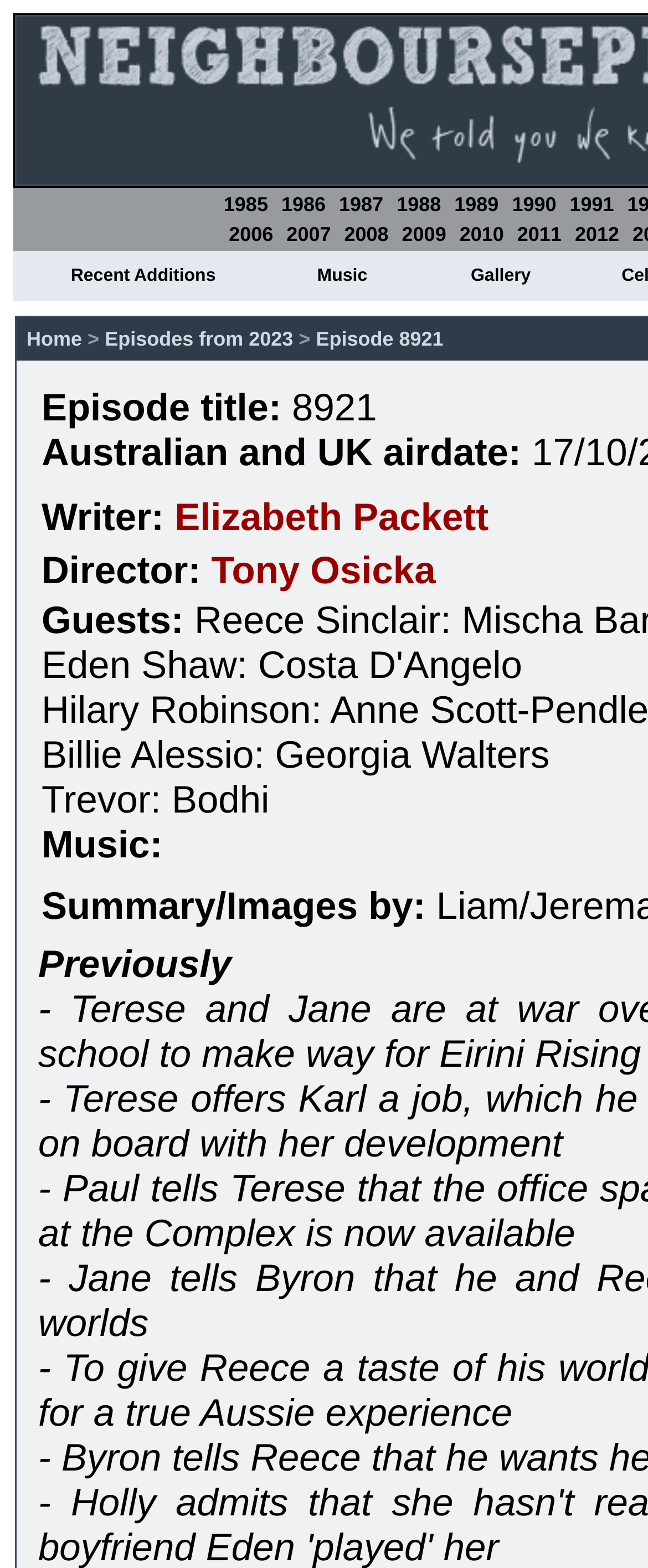Please identify the bounding box coordinates of the clickable area that will allow you to execute the instruction: "Click on Home link".

[0.041, 0.209, 0.127, 0.224]